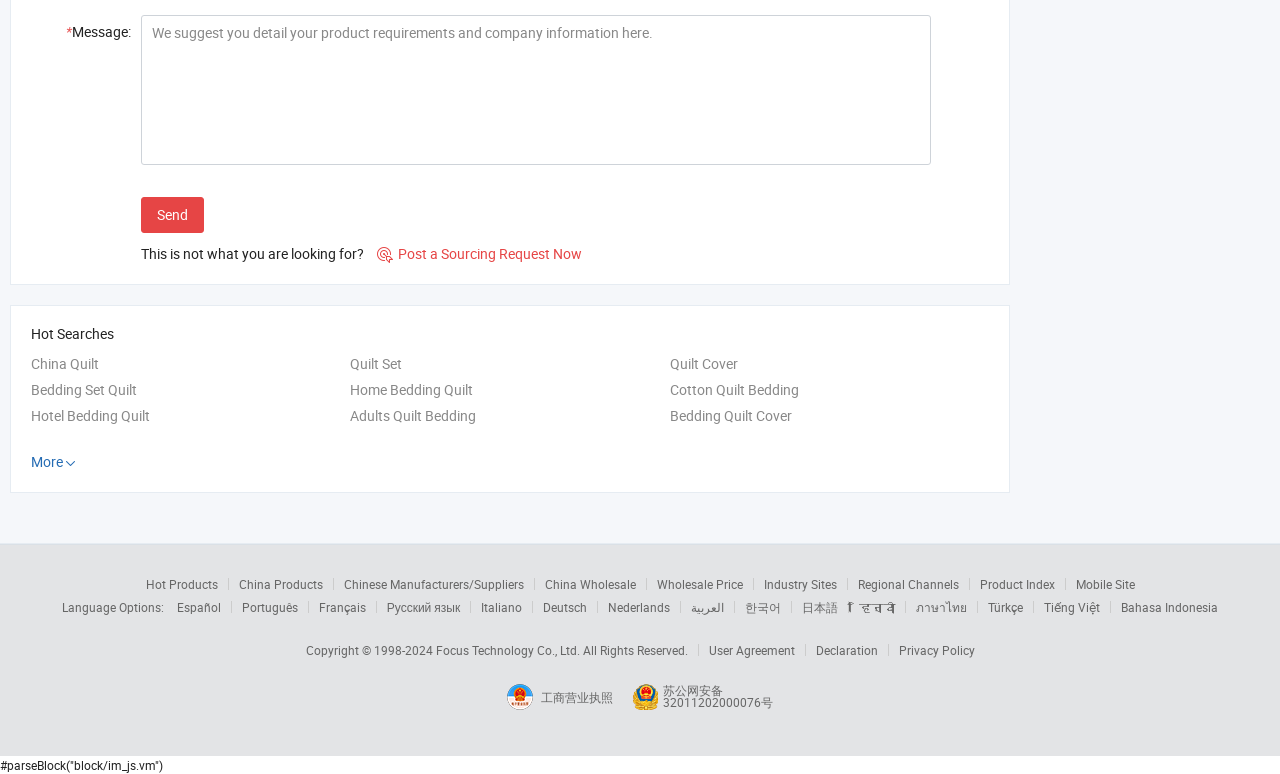Please study the image and answer the question comprehensively:
What are the language options available?

The webpage provides a 'Language Options:' section with links to various languages, including Español, Português, Français, Русский язык, Italiano, Deutsch, Nederlands, العربية, 한국어, 日本語, हिन्दी, ภาษาไทย, Türkçe, and Tiếng Việt, indicating that the webpage is available in multiple languages.